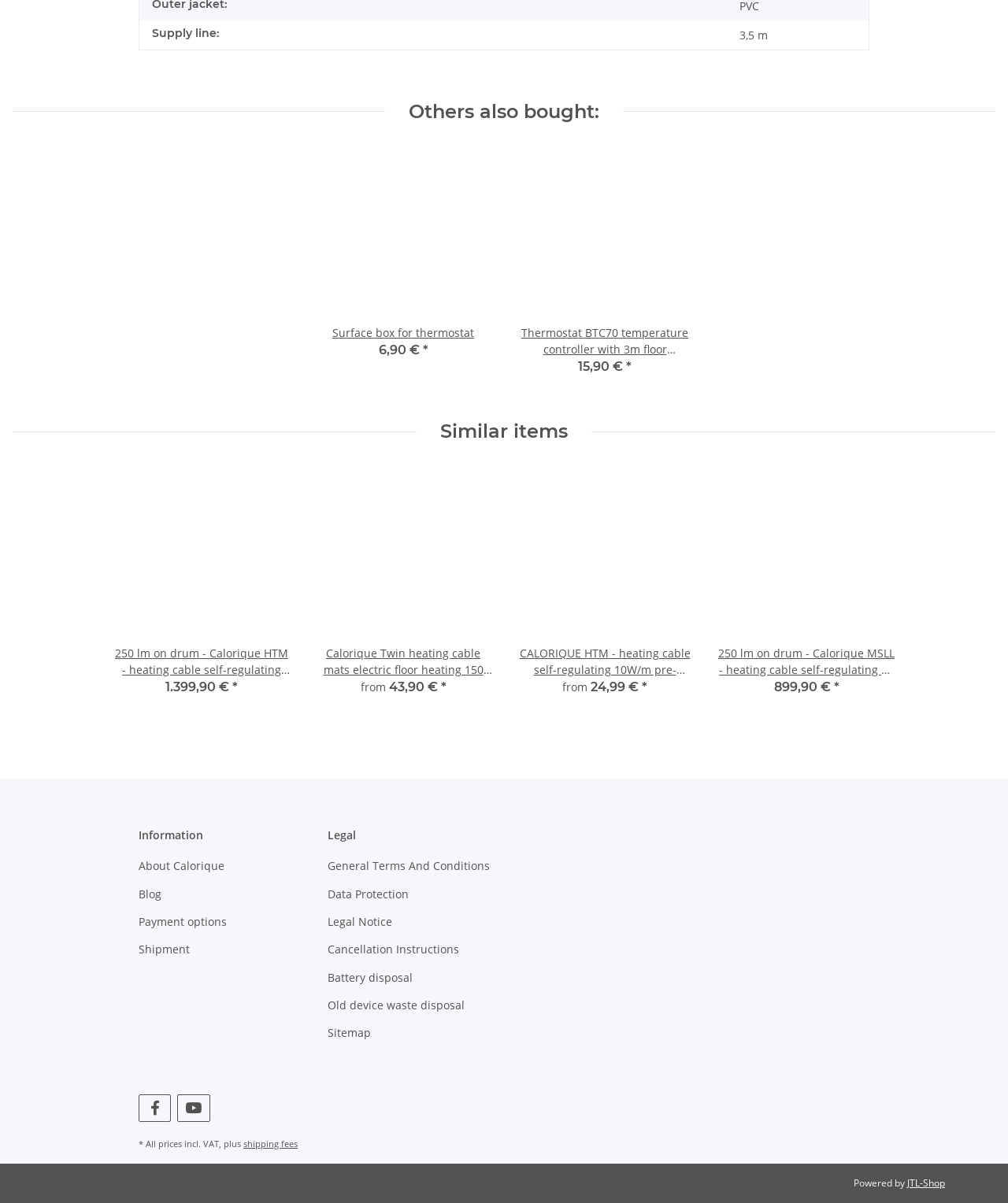Identify the bounding box coordinates of the region that needs to be clicked to carry out this instruction: "Check 'Similar items'". Provide these coordinates as four float numbers ranging from 0 to 1, i.e., [left, top, right, bottom].

[0.437, 0.349, 0.563, 0.368]